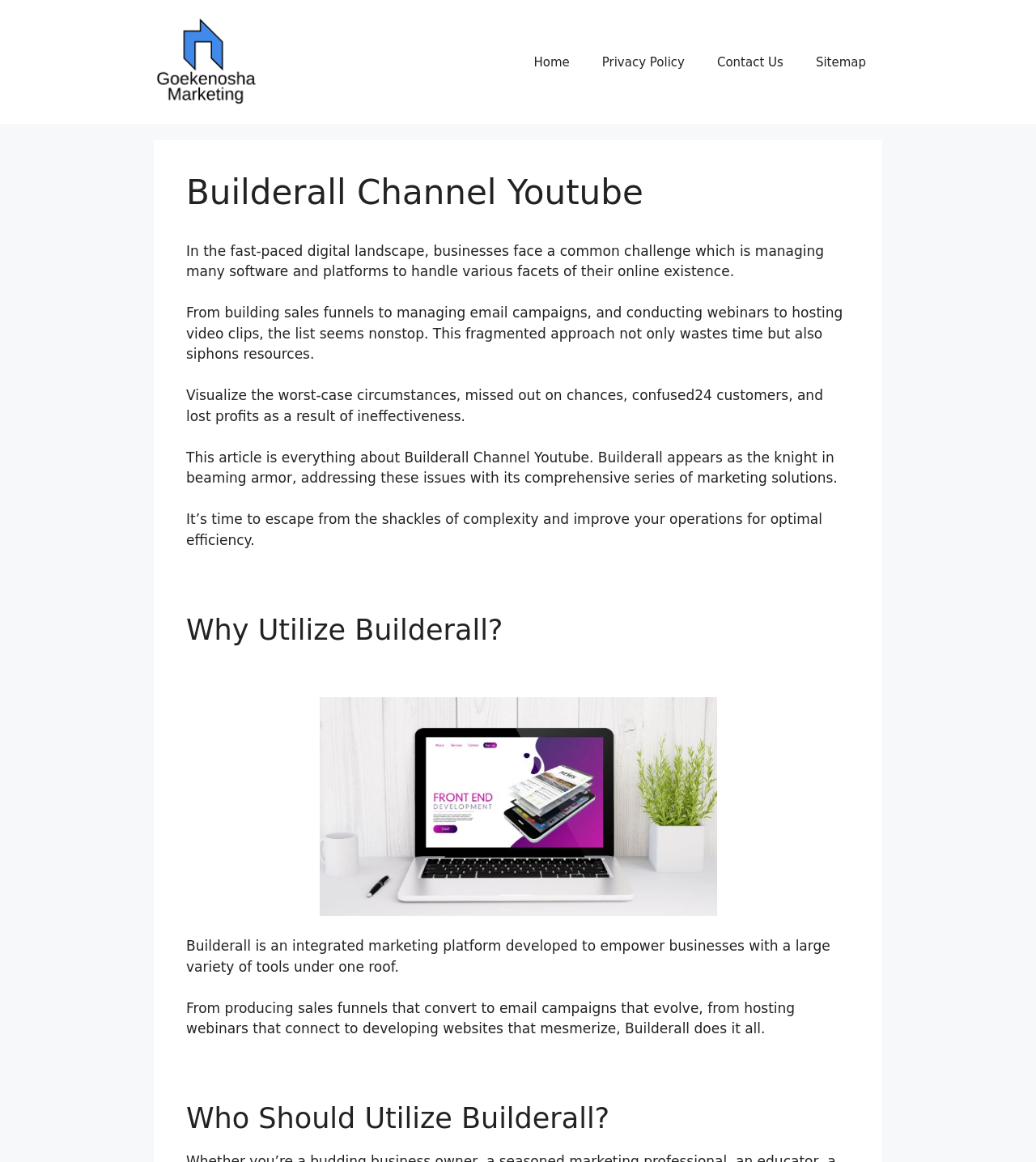What is the title or heading displayed on the webpage?

Builderall Channel Youtube